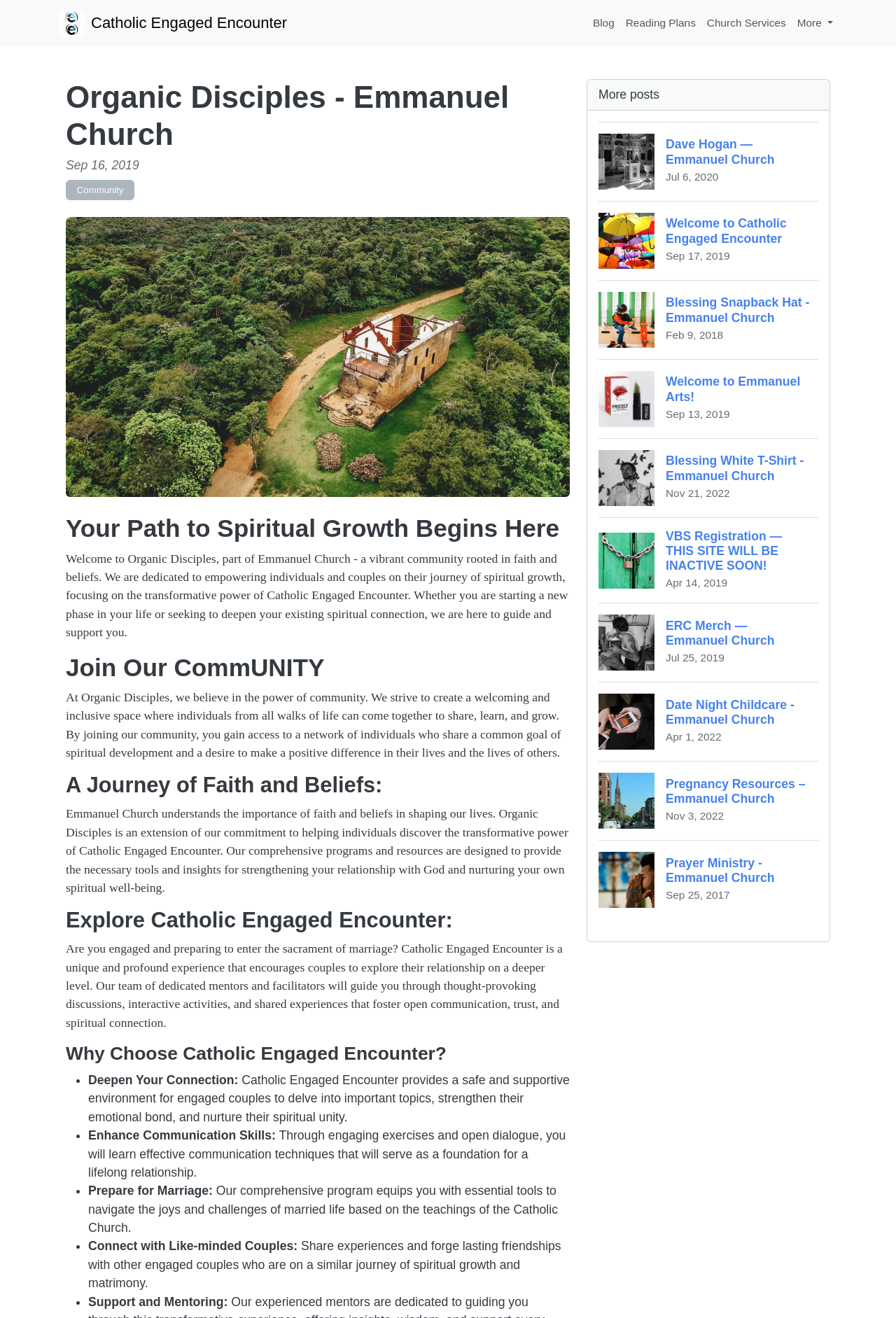Locate the headline of the webpage and generate its content.

Organic Disciples - Emmanuel Church